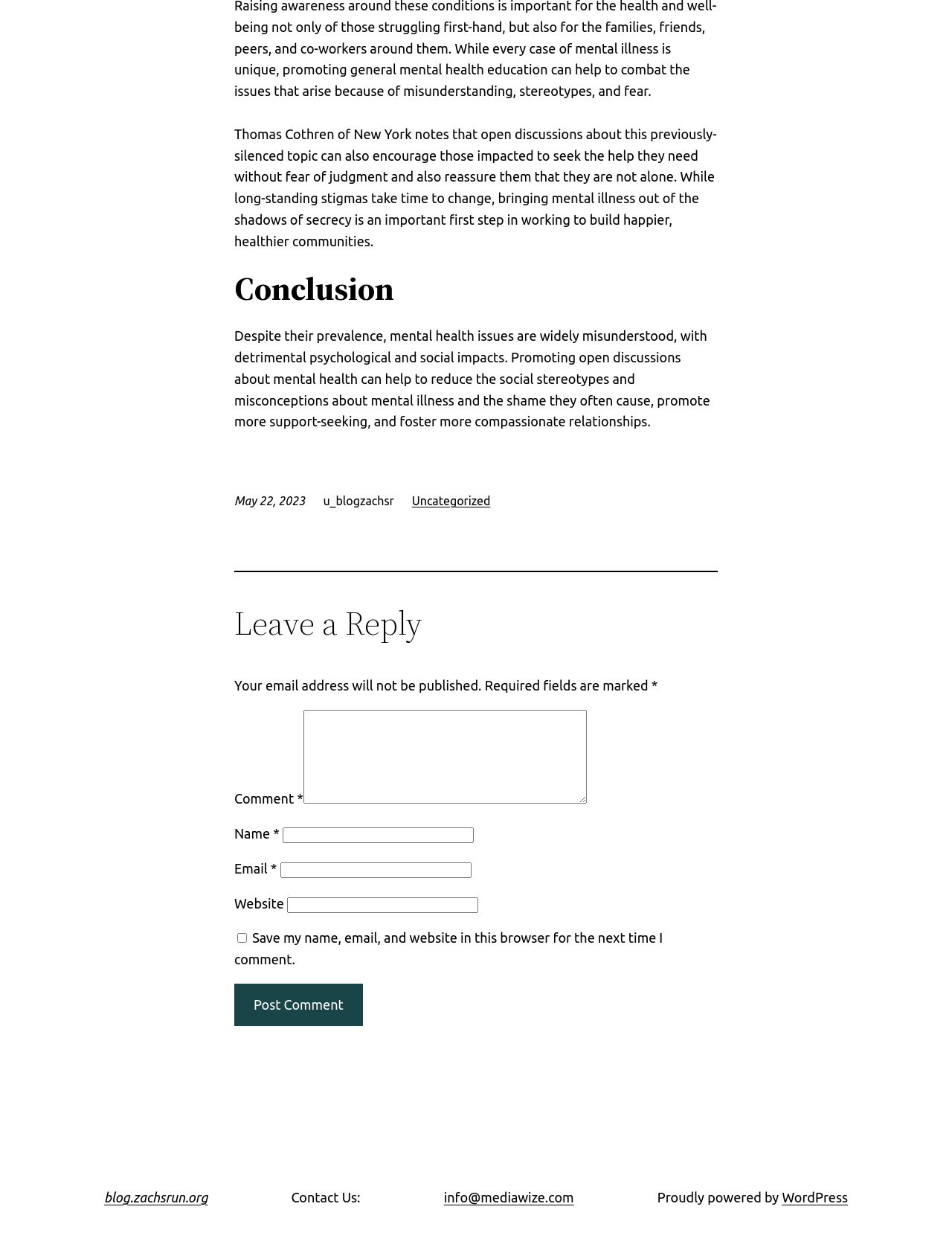Provide the bounding box coordinates of the section that needs to be clicked to accomplish the following instruction: "Leave a reply."

[0.246, 0.481, 0.754, 0.511]